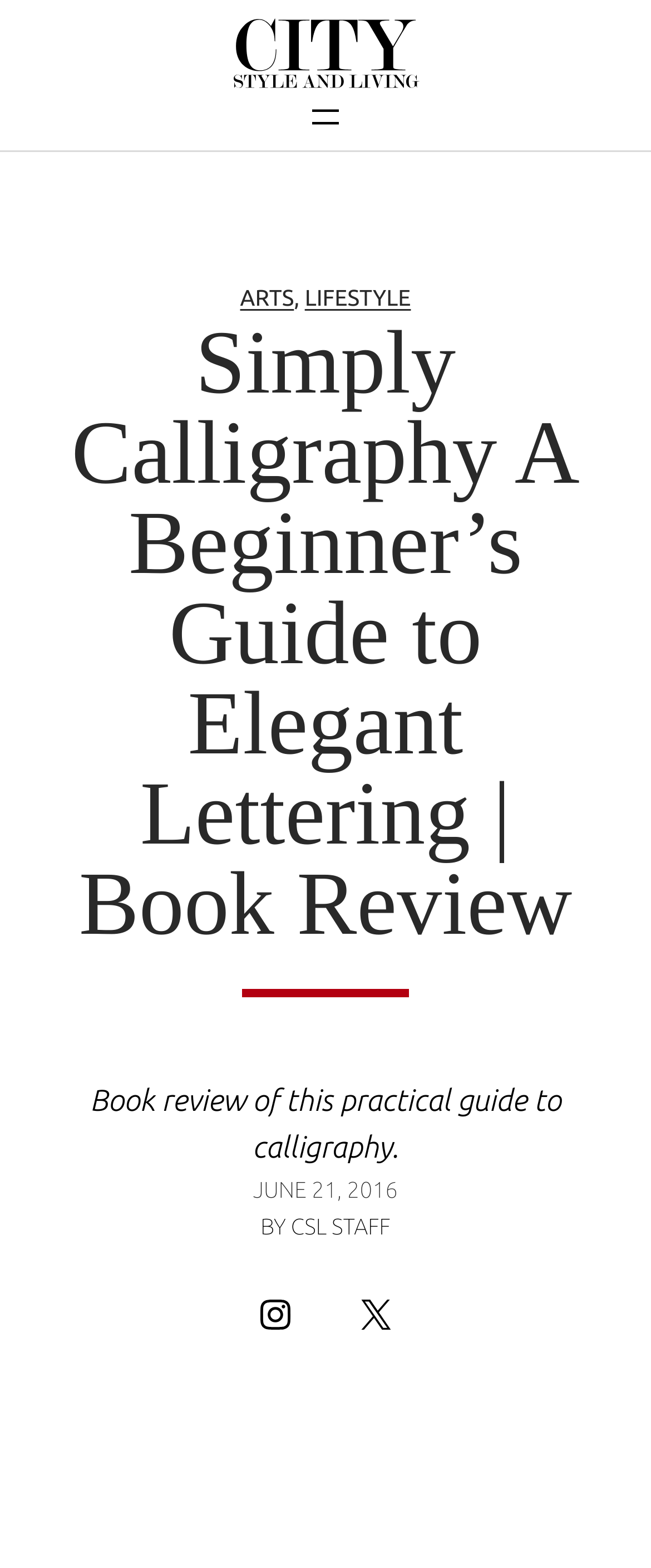Determine the bounding box coordinates for the HTML element mentioned in the following description: "Subscribe". The coordinates should be a list of four floats ranging from 0 to 1, represented as [left, top, right, bottom].

None